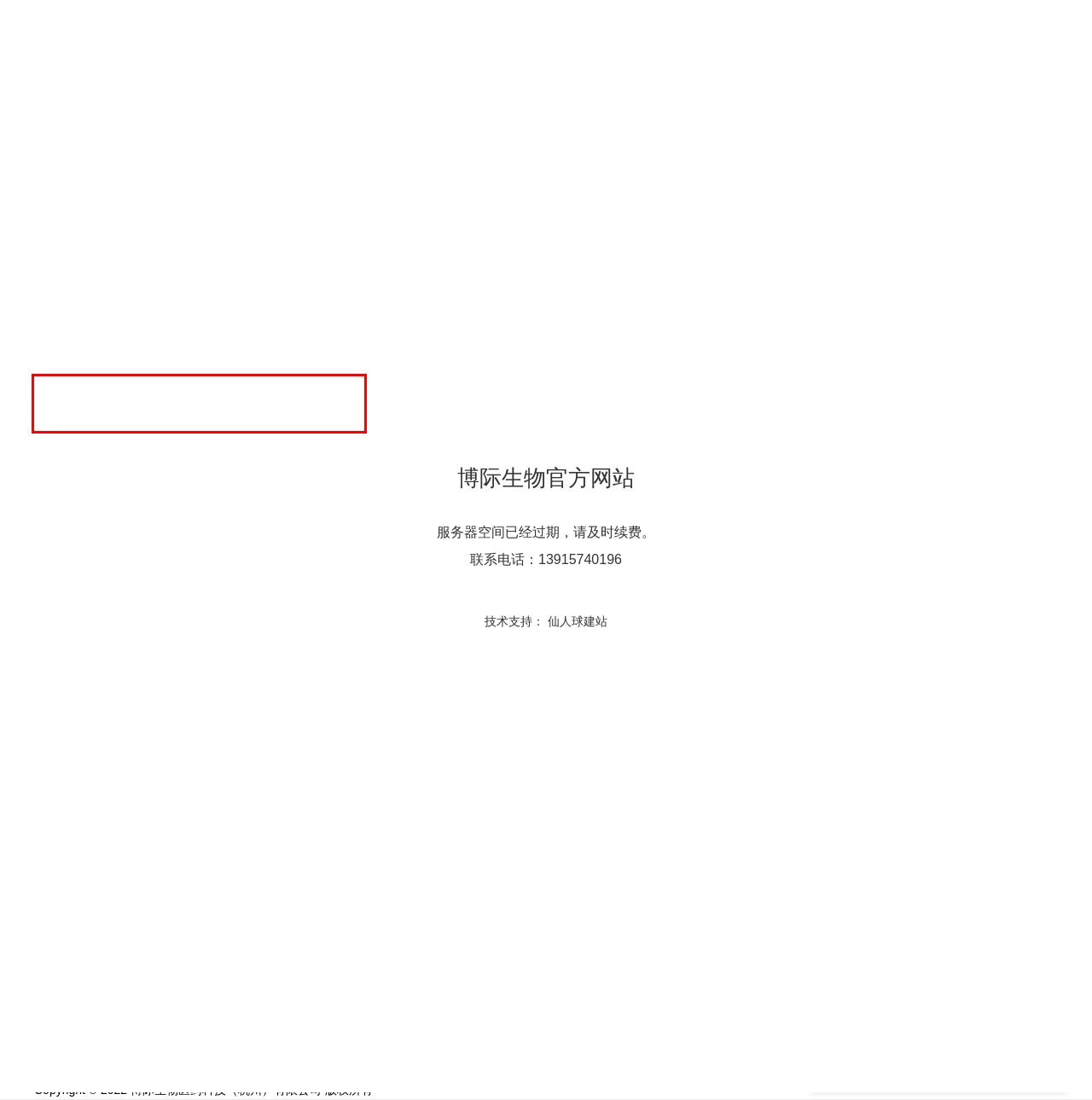Your task is to recognize and extract the text content from the UI element enclosed in the red bounding box on the webpage screenshot.

All of our products are discovered internally with global IP rights. We are willing to discuss potential mutually beneficial cooperation with overseas with all potential partners